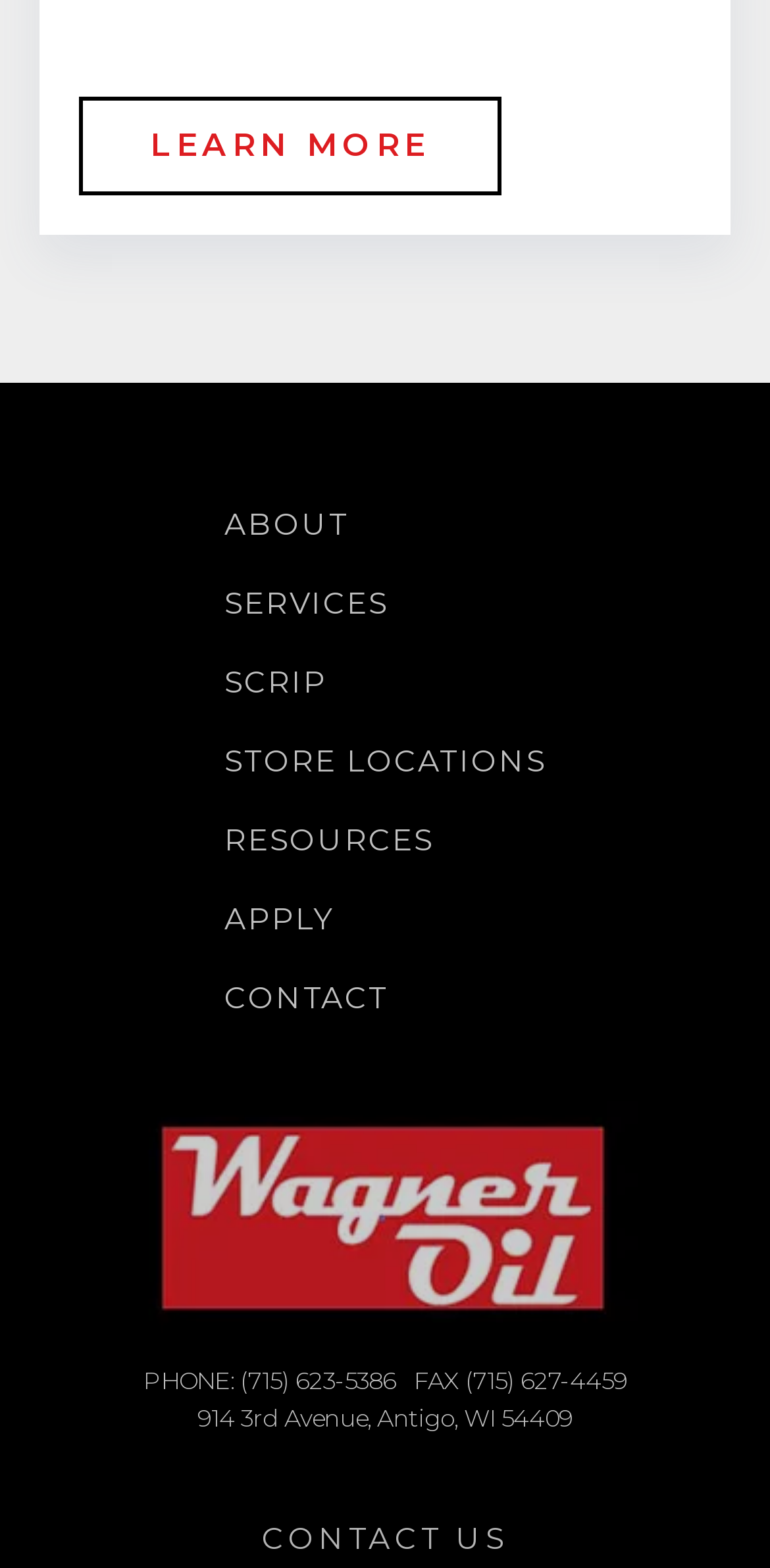Identify the bounding box coordinates of the section to be clicked to complete the task described by the following instruction: "learn more about the website". The coordinates should be four float numbers between 0 and 1, formatted as [left, top, right, bottom].

[0.103, 0.062, 0.651, 0.124]